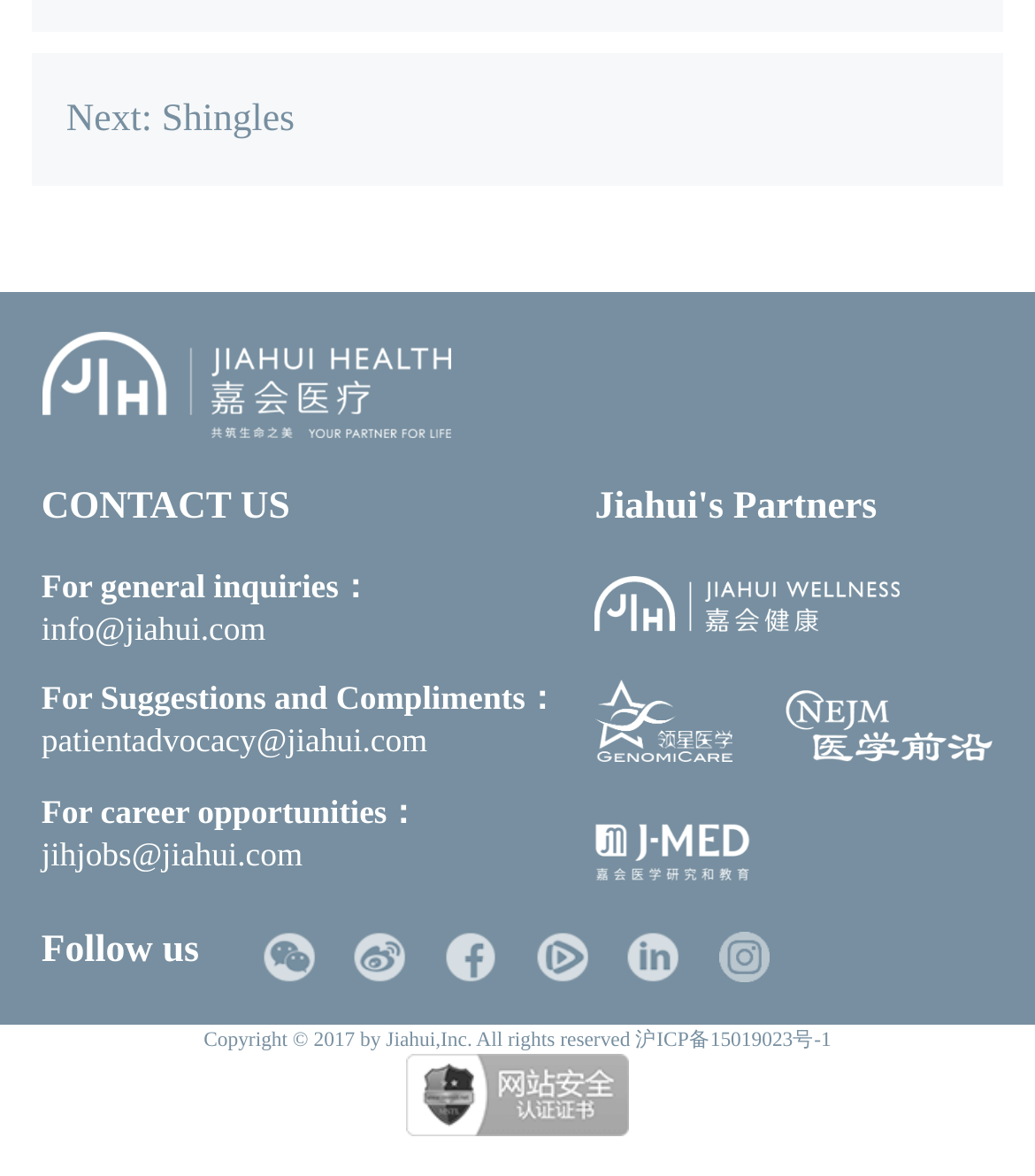What is the email for general inquiries?
Using the image, provide a detailed and thorough answer to the question.

The email for general inquiries can be found in the 'CONTACT US' section, which is located at the top of the webpage. The section contains three email addresses, and the one for general inquiries is 'info@jiahui.com'.